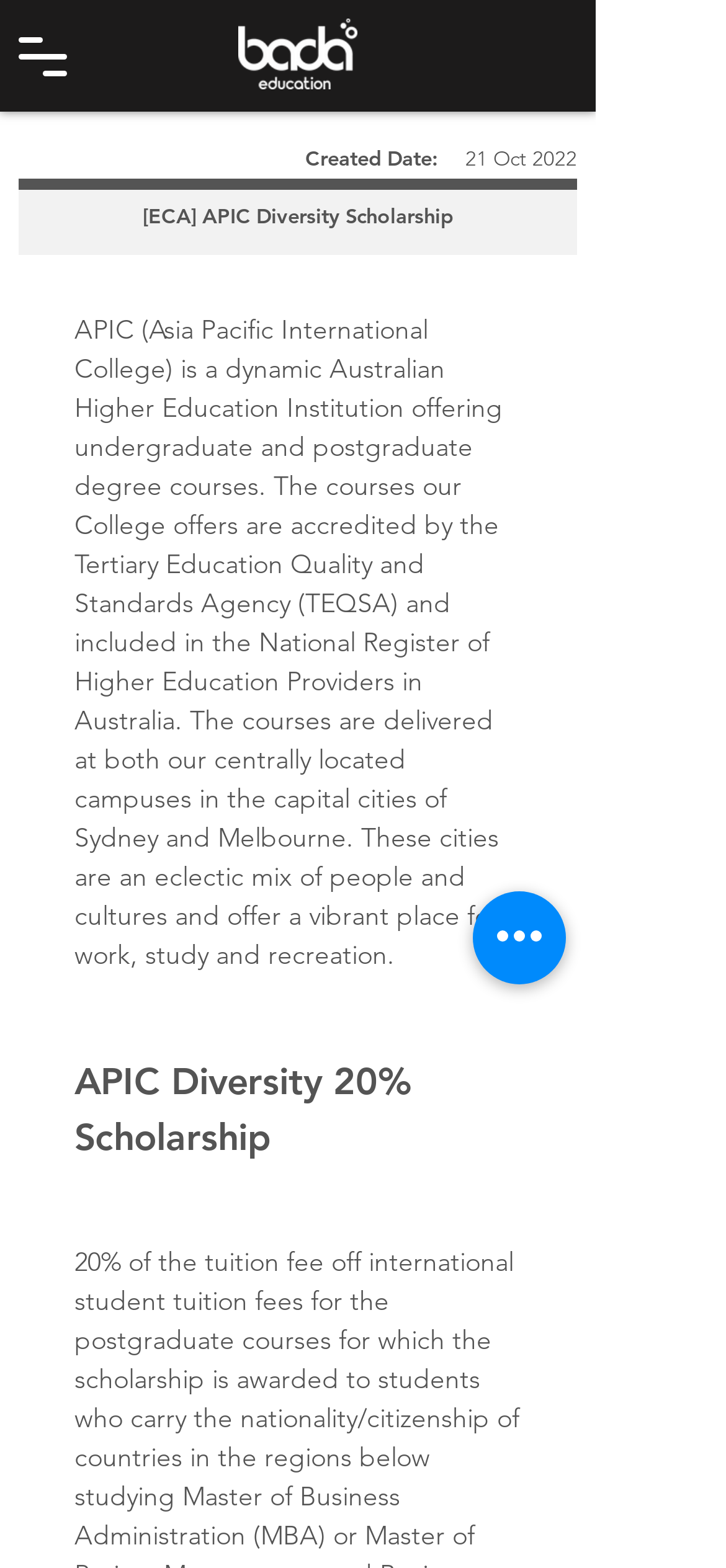Examine the image and give a thorough answer to the following question:
What is the name of the institution offering undergraduate and postgraduate degree courses?

Based on the webpage content, APIC (Asia Pacific International College) is a dynamic Australian Higher Education Institution offering undergraduate and postgraduate degree courses.